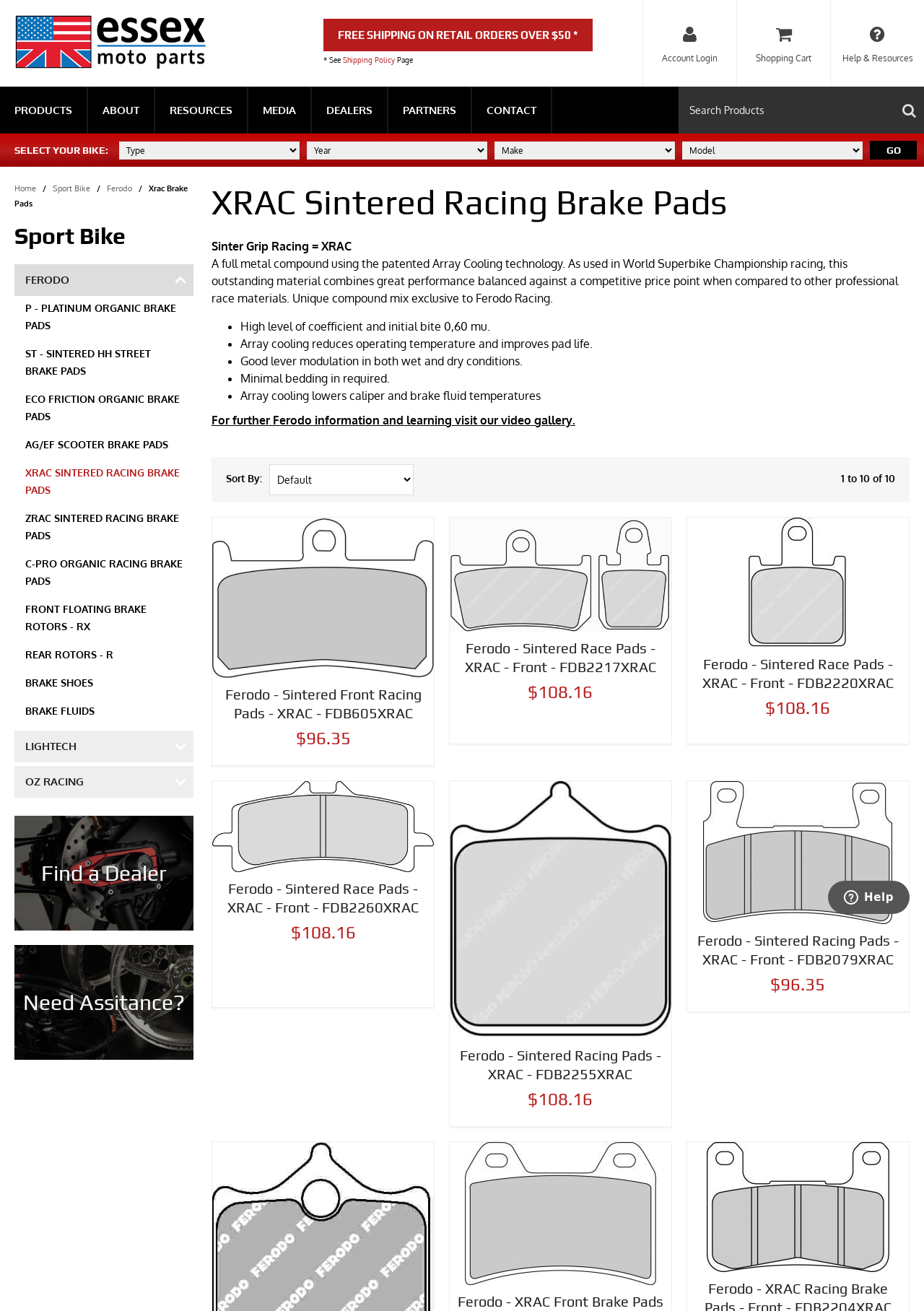Can you extract the primary headline text from the webpage?

XRAC Sintered Racing Brake Pads